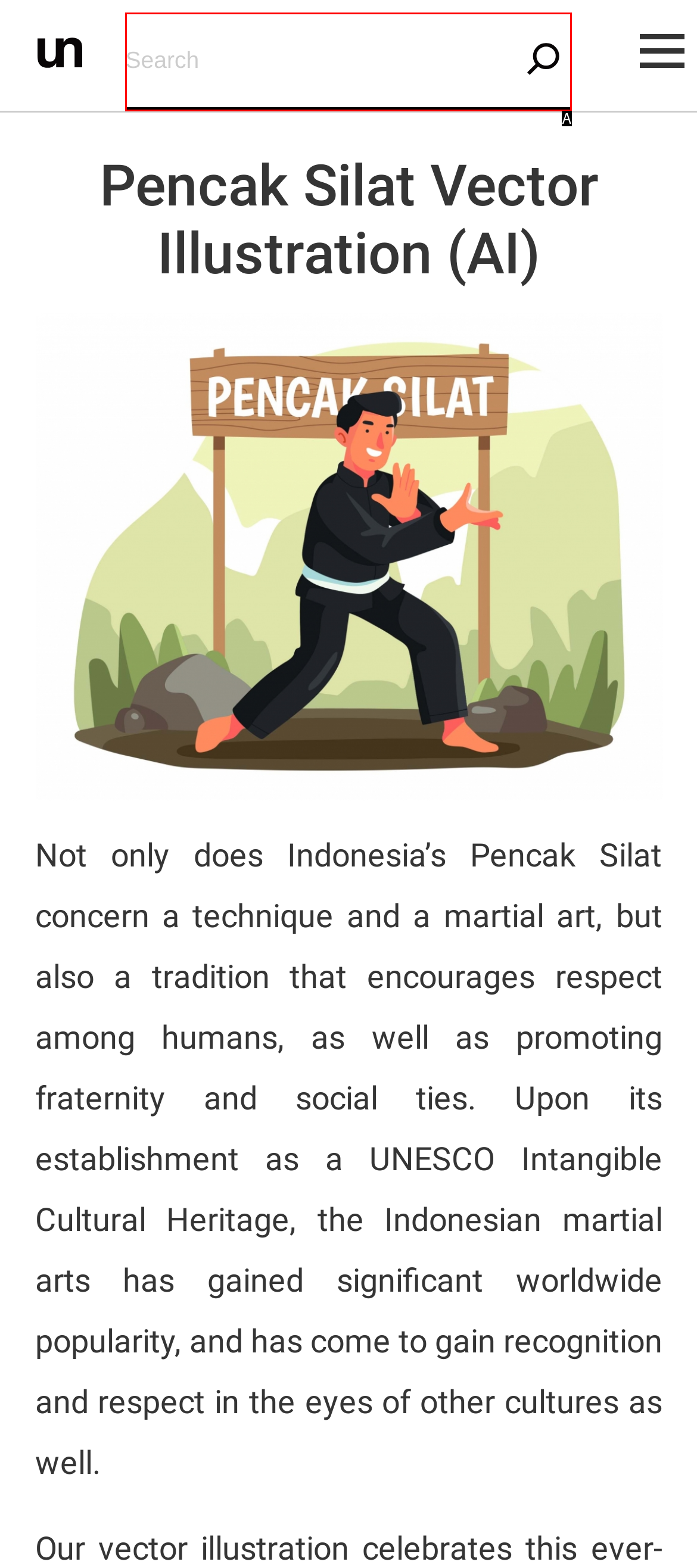Using the provided description: Facebook, select the most fitting option and return its letter directly from the choices.

None